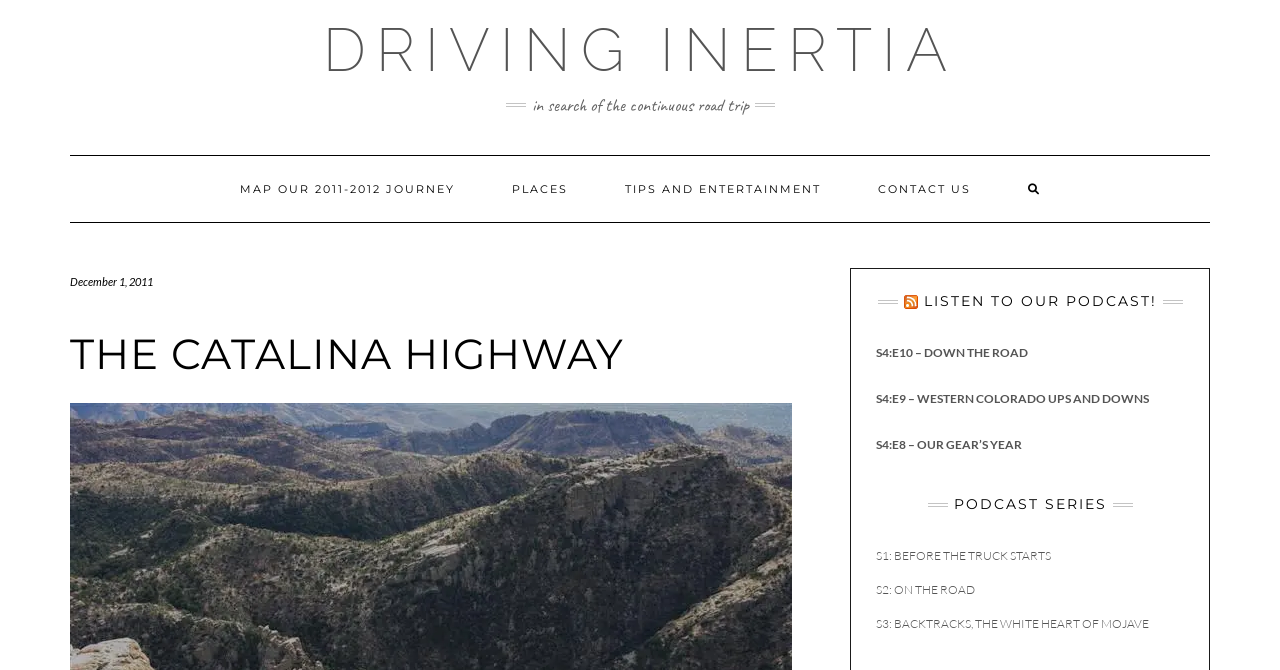Determine the bounding box coordinates for the region that must be clicked to execute the following instruction: "contact us".

[0.664, 0.233, 0.779, 0.331]